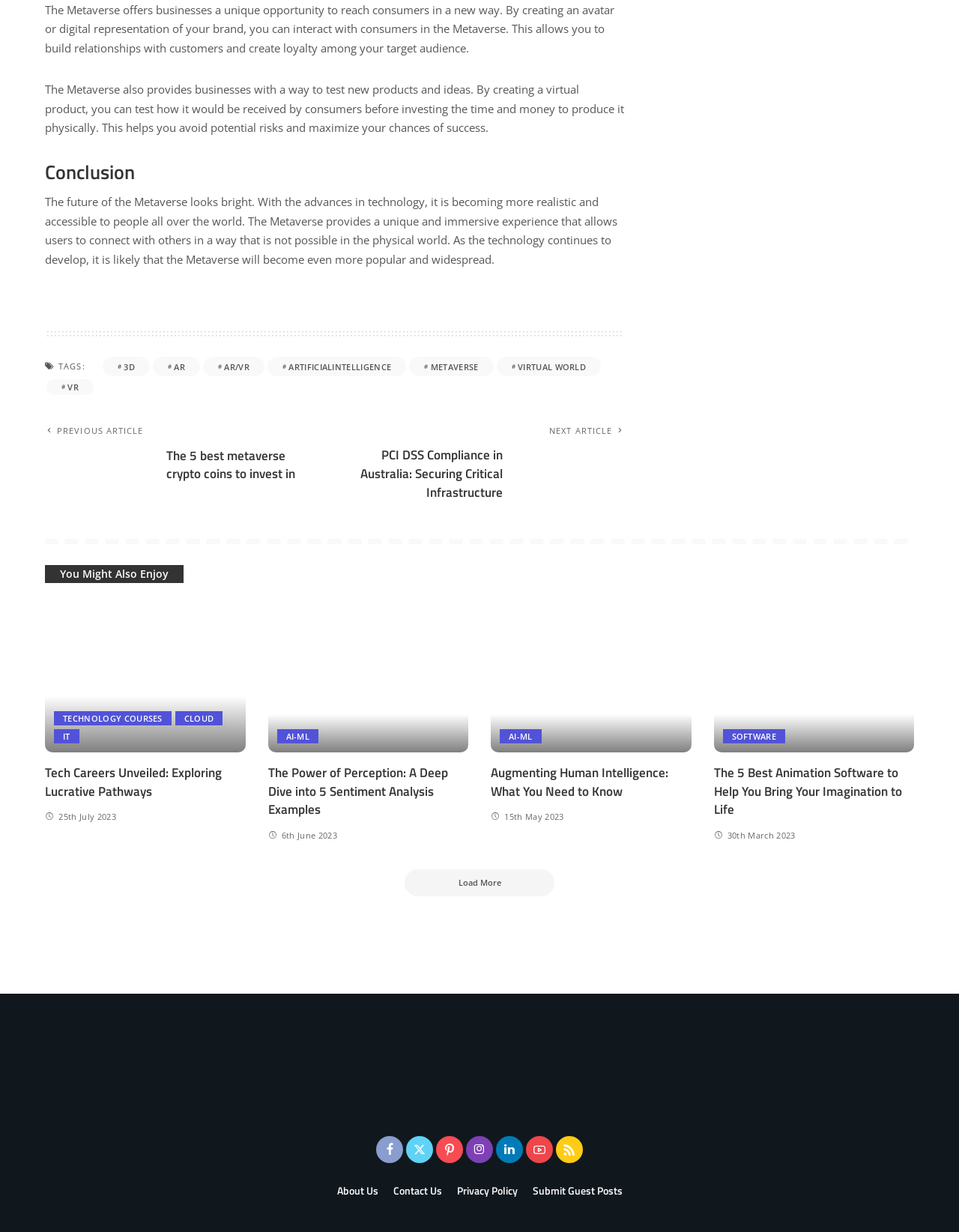Identify the bounding box coordinates of the part that should be clicked to carry out this instruction: "Explore the 'TECHNOLOGY COURSES' link".

[0.056, 0.748, 0.179, 0.759]